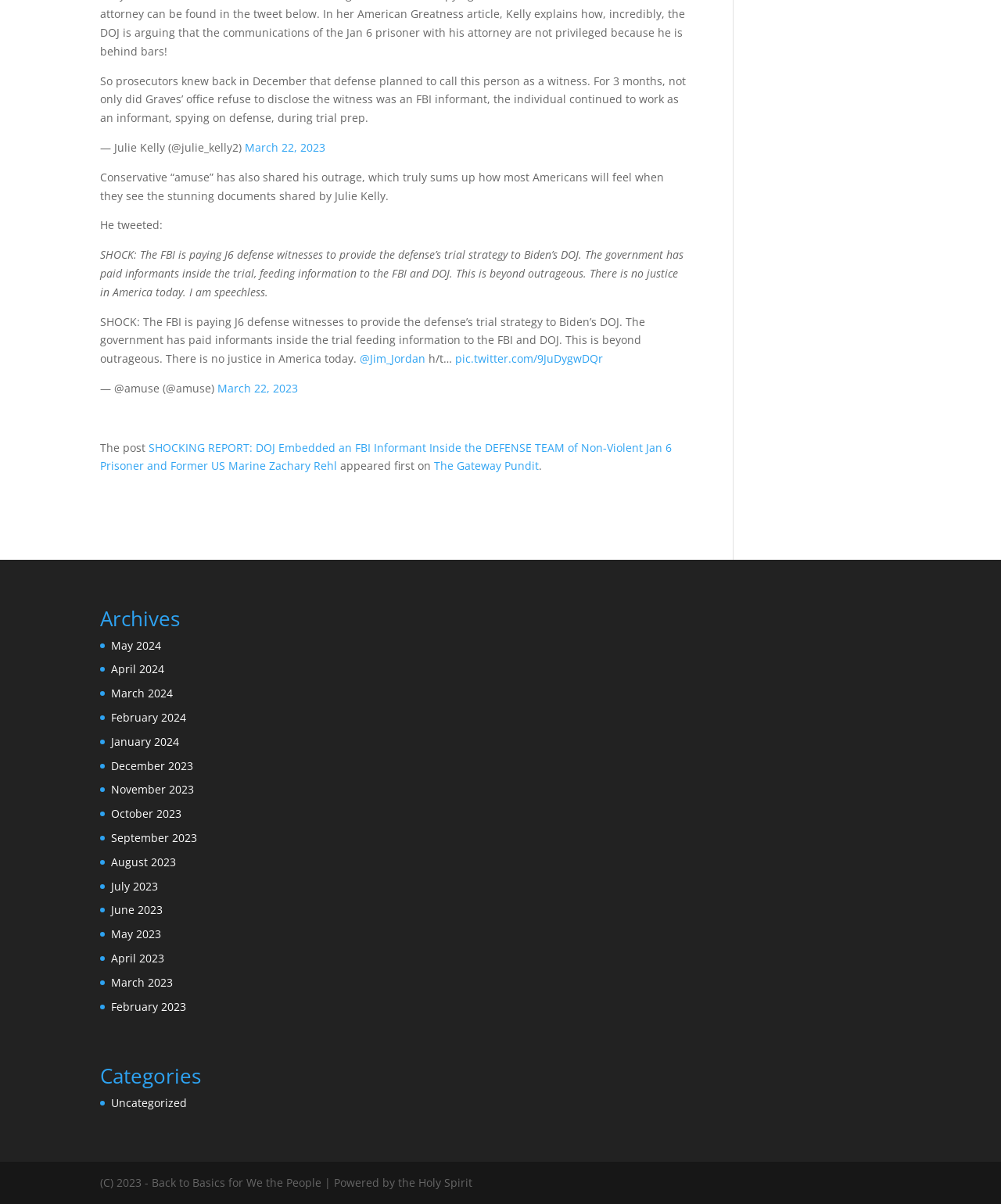How many months are listed in the Archives section?
Offer a detailed and exhaustive answer to the question.

The Archives section lists 12 months, from May 2024 to May 2023, which can be seen at the bottom of the webpage.